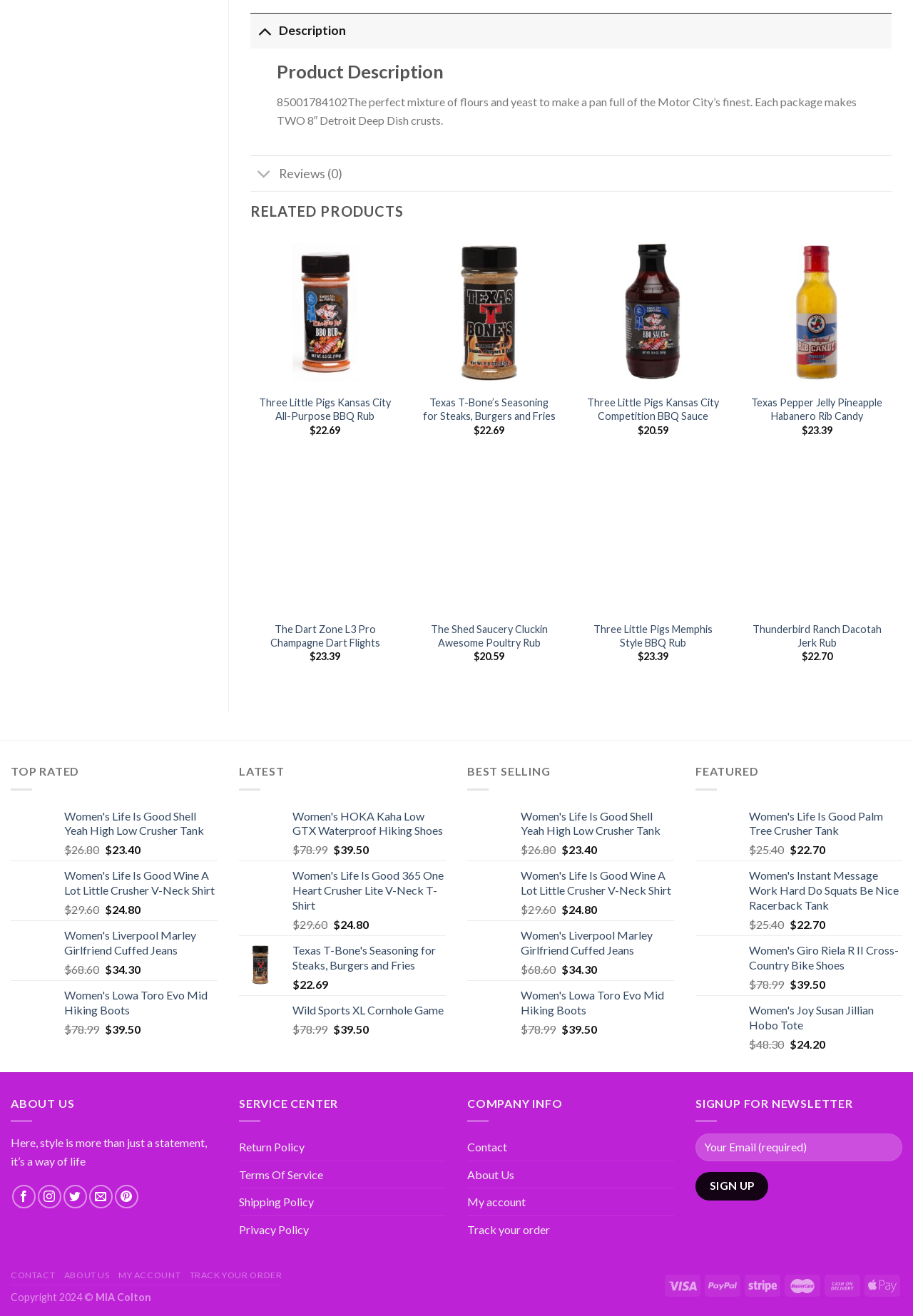Provide the bounding box coordinates of the HTML element described by the text: "Contact". The coordinates should be in the format [left, top, right, bottom] with values between 0 and 1.

[0.512, 0.861, 0.555, 0.882]